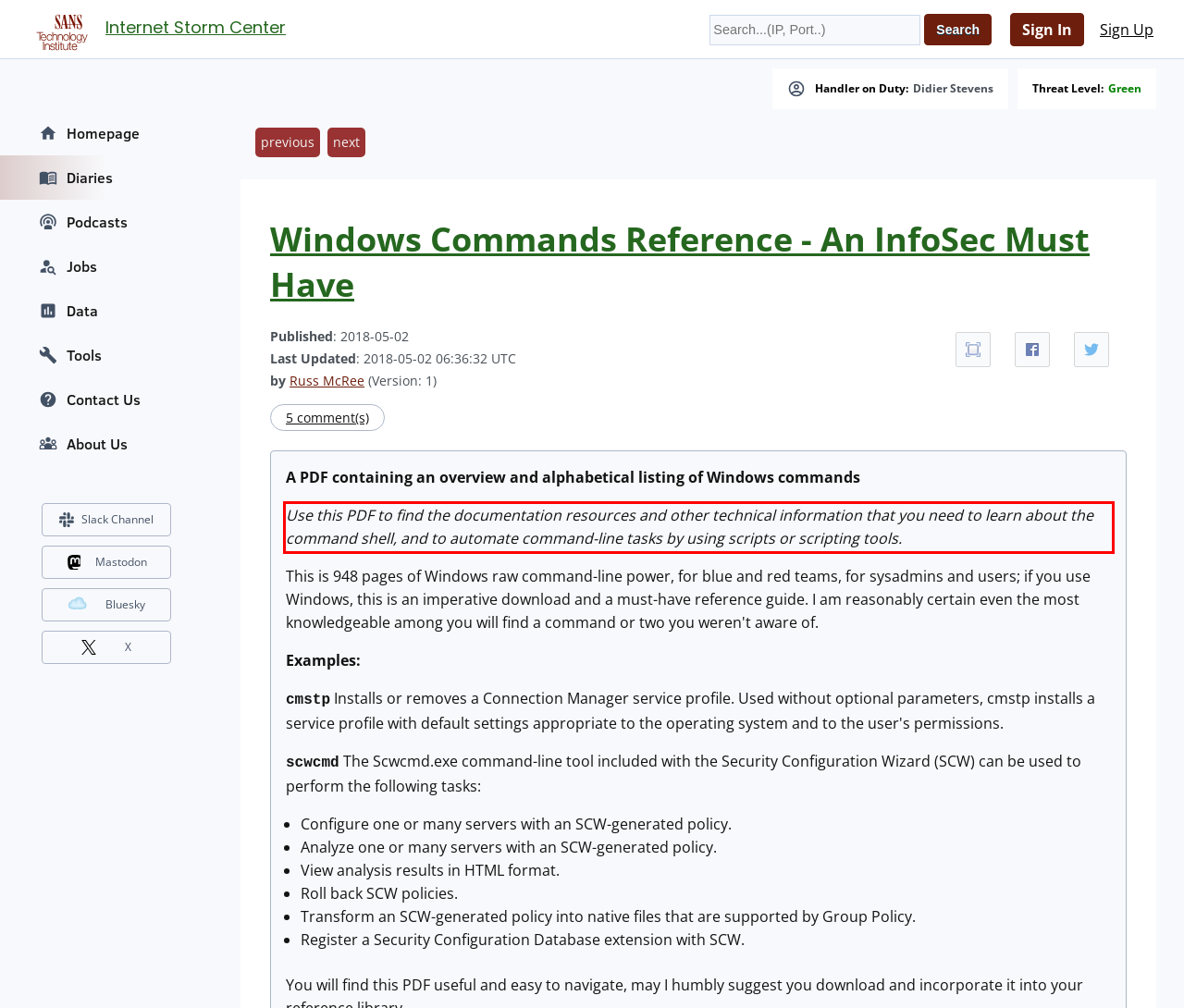Using OCR, extract the text content found within the red bounding box in the given webpage screenshot.

Use this PDF to find the documentation resources and other technical information that you need to learn about the command shell, and to automate command-line tasks by using scripts or scripting tools.